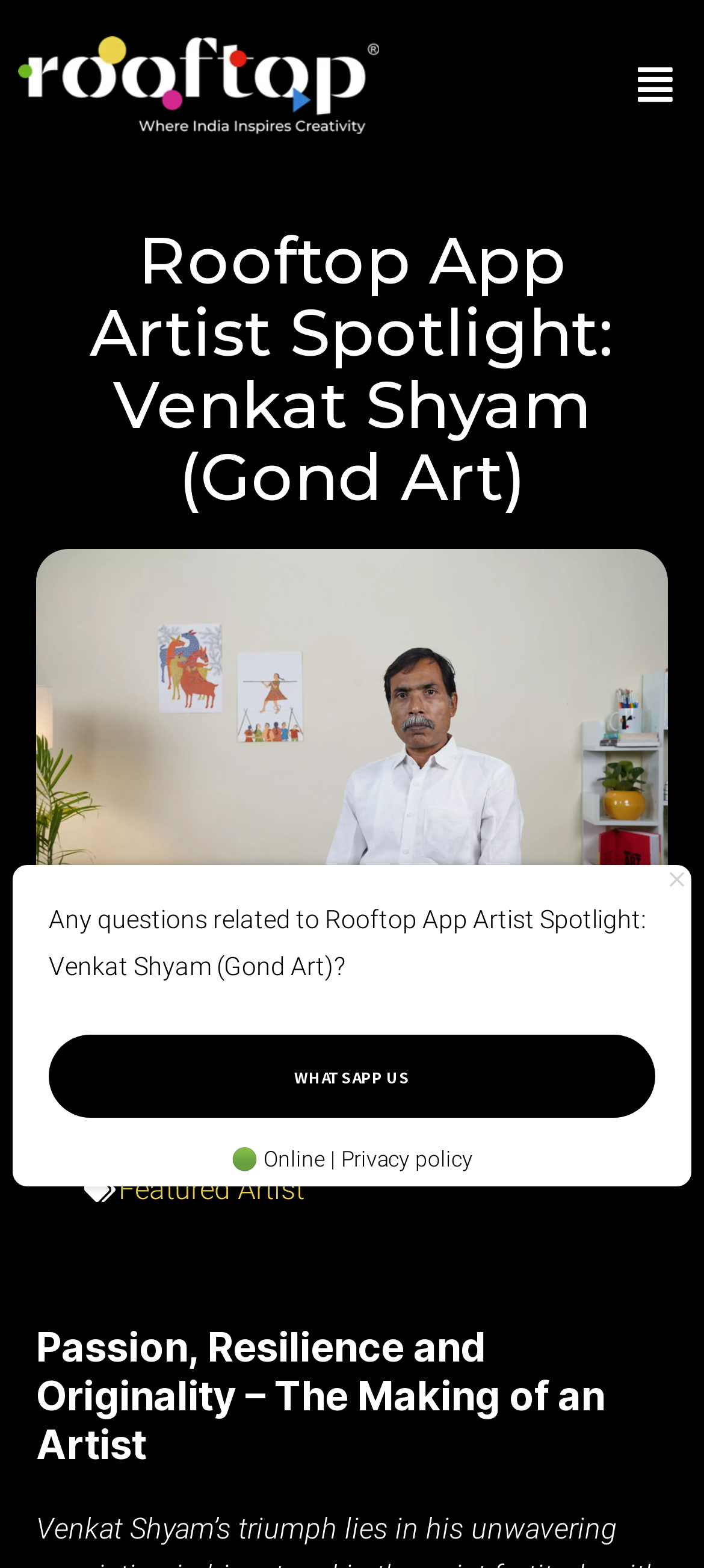What is the date mentioned on the webpage?
Provide a thorough and detailed answer to the question.

The link 'February 18, 2023' on the webpage suggests that this is the date mentioned on the webpage.